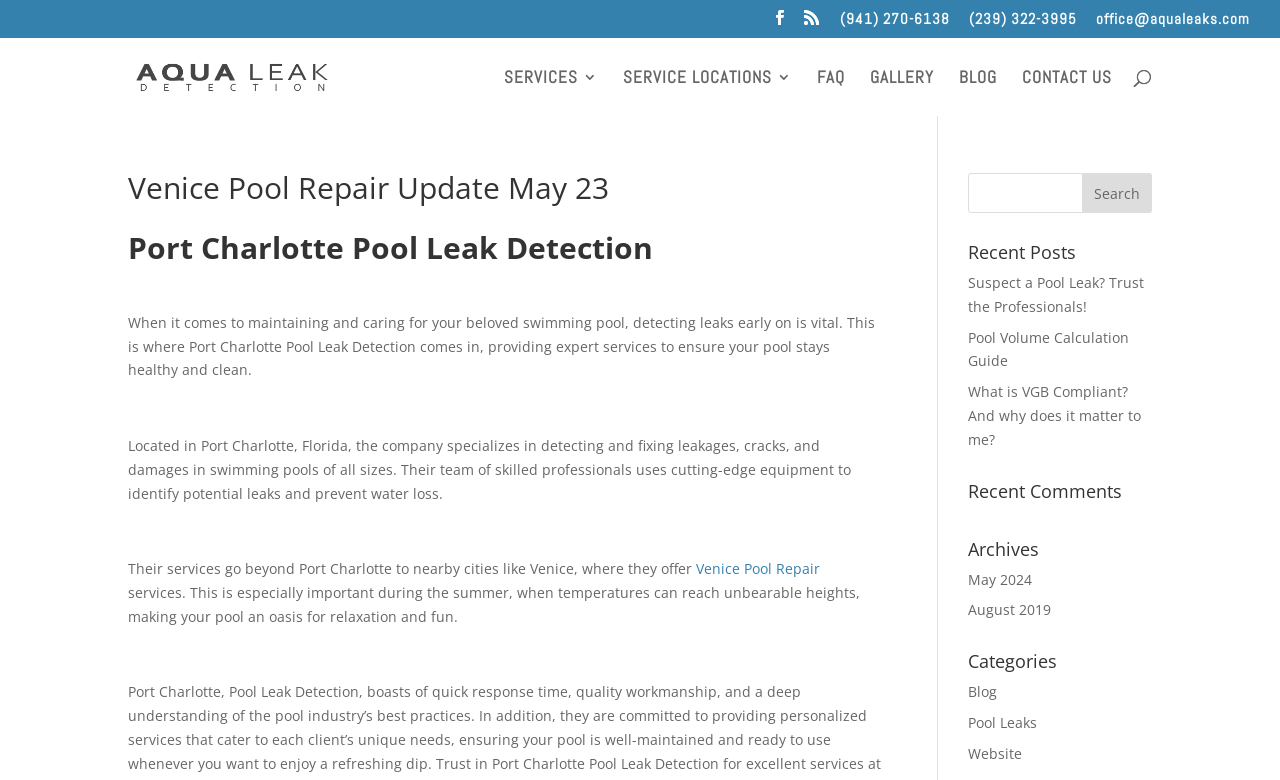Find the bounding box coordinates for the UI element whose description is: "name="s" placeholder="Search …" title="Search for:"". The coordinates should be four float numbers between 0 and 1, in the format [left, top, right, bottom].

[0.157, 0.047, 0.877, 0.05]